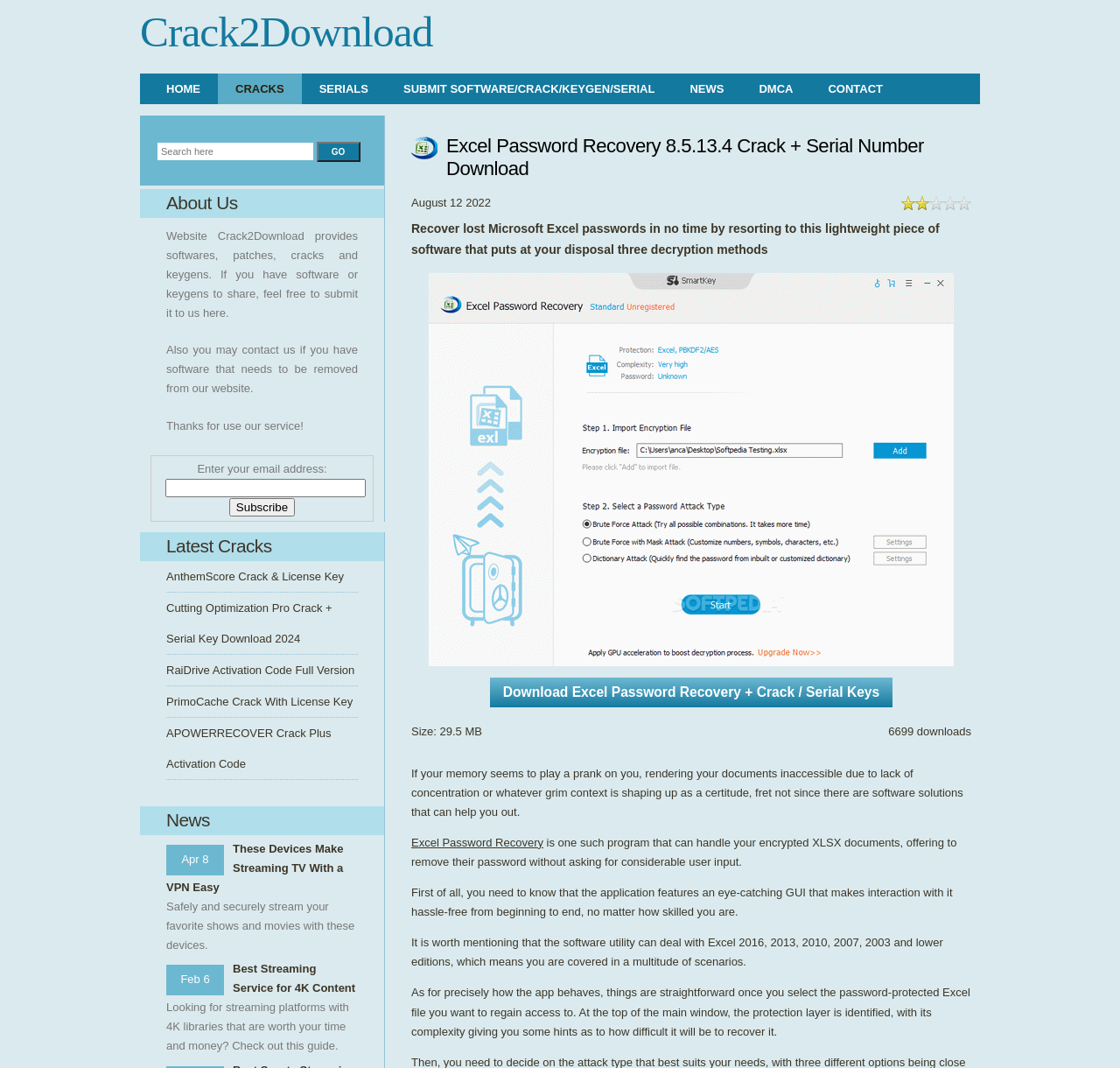Can you specify the bounding box coordinates for the region that should be clicked to fulfill this instruction: "Subscribe to the newsletter".

[0.205, 0.466, 0.263, 0.483]